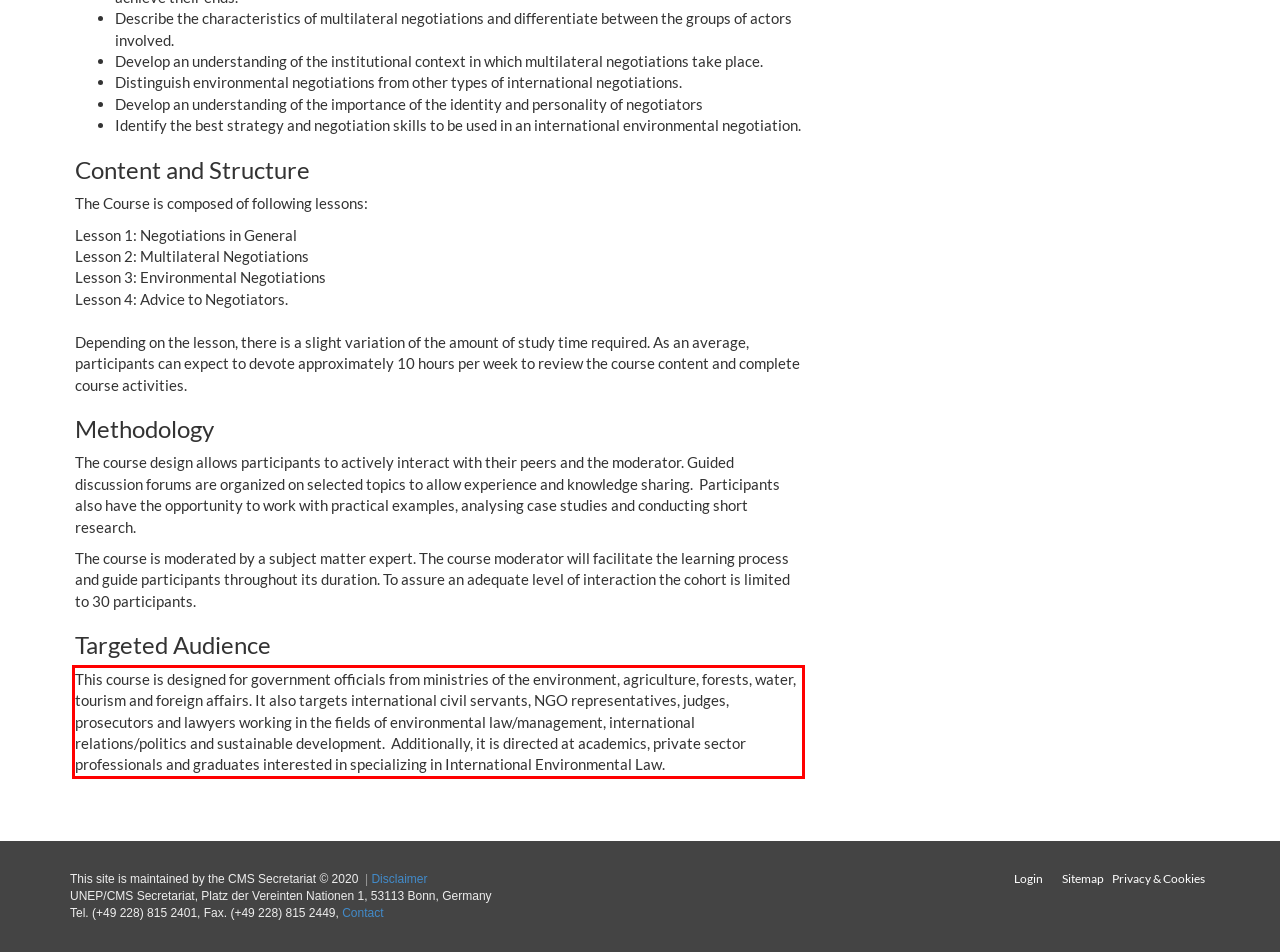You are looking at a screenshot of a webpage with a red rectangle bounding box. Use OCR to identify and extract the text content found inside this red bounding box.

This course is designed for government officials from ministries of the environment, agriculture, forests, water, tourism and foreign affairs. It also targets international civil servants, NGO representatives, judges, prosecutors and lawyers working in the fields of environmental law/management, international relations/politics and sustainable development. Additionally, it is directed at academics, private sector professionals and graduates interested in specializing in International Environmental Law.